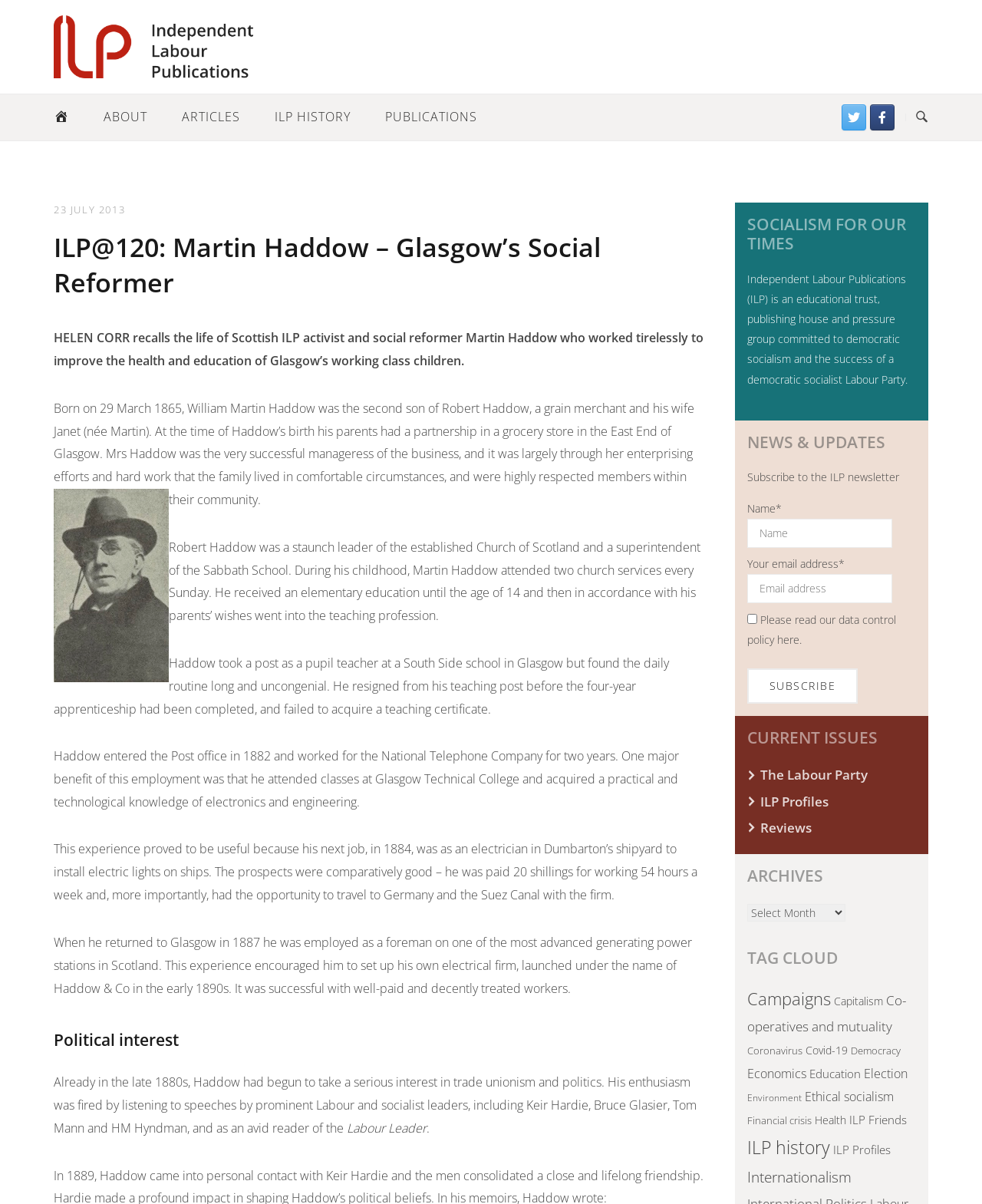Can you pinpoint the bounding box coordinates for the clickable element required for this instruction: "Follow us on Facebook"? The coordinates should be four float numbers between 0 and 1, i.e., [left, top, right, bottom].

[0.886, 0.087, 0.911, 0.108]